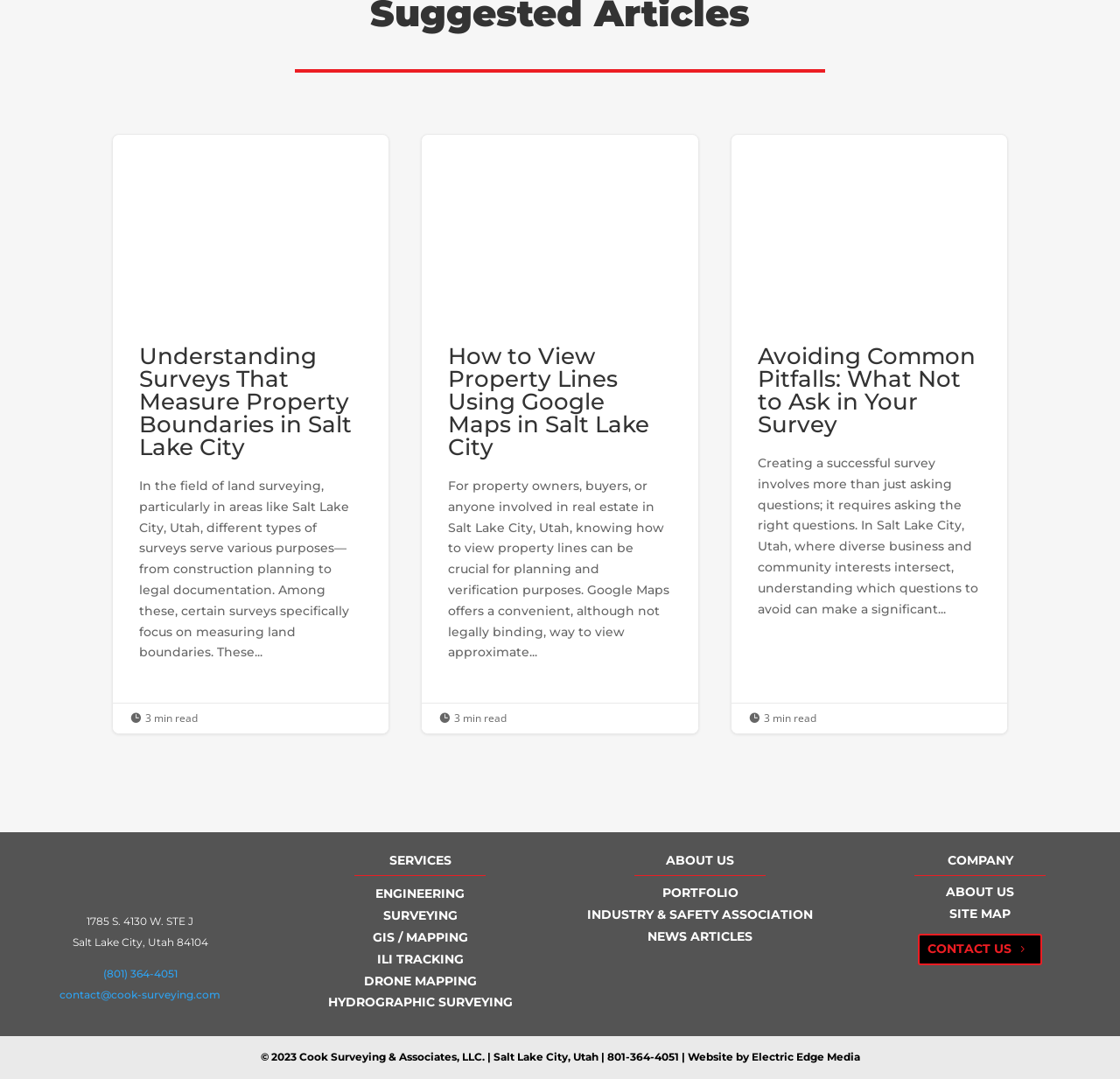Please provide the bounding box coordinates for the element that needs to be clicked to perform the instruction: "Learn how to avoid common pitfalls in surveys". The coordinates must consist of four float numbers between 0 and 1, formatted as [left, top, right, bottom].

[0.653, 0.125, 0.899, 0.287]